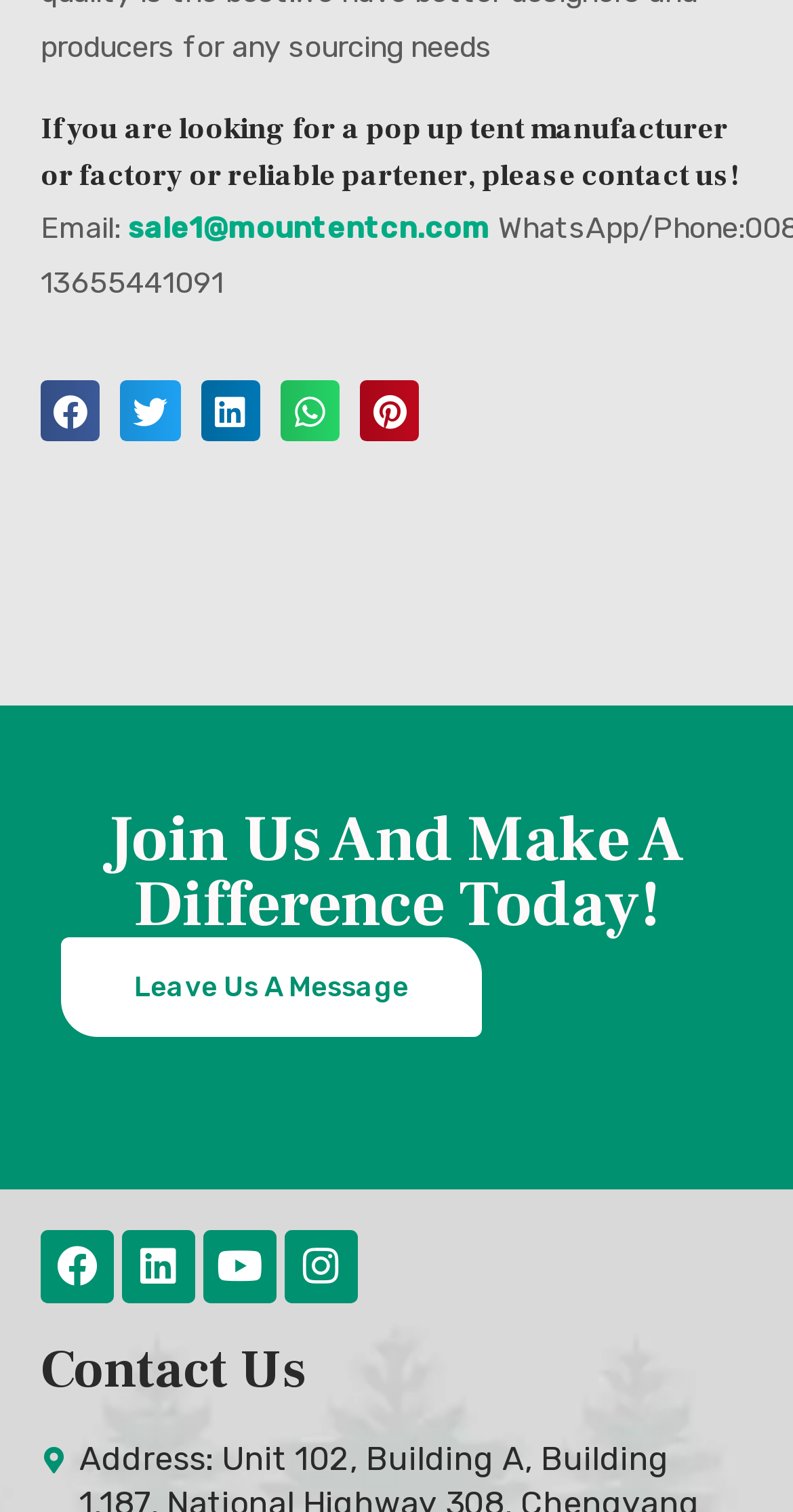Identify the bounding box coordinates for the element you need to click to achieve the following task: "Contact the manufacturer via email". Provide the bounding box coordinates as four float numbers between 0 and 1, in the form [left, top, right, bottom].

[0.162, 0.138, 0.618, 0.162]